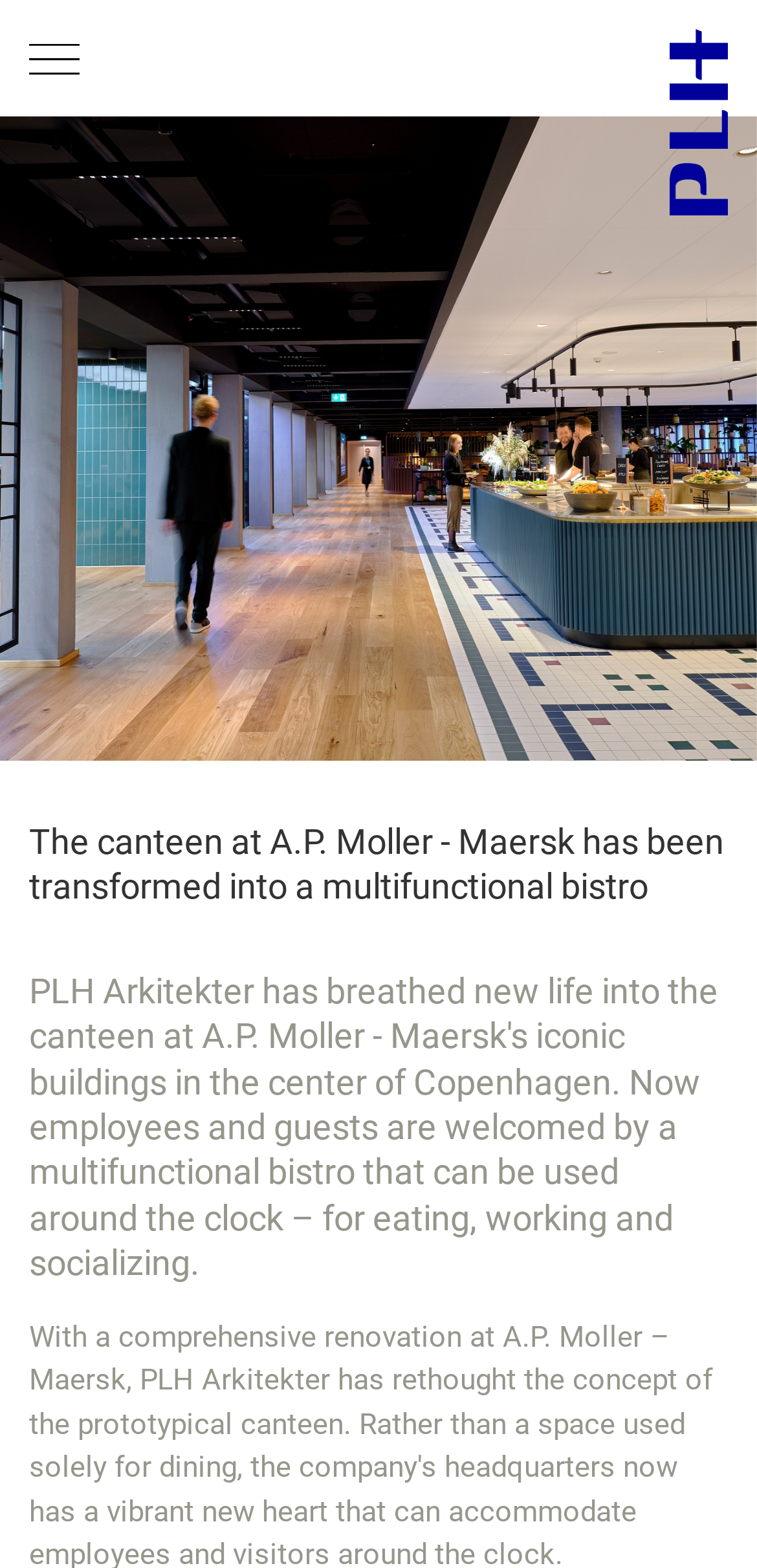Could you indicate the bounding box coordinates of the region to click in order to complete this instruction: "Learn about 'Parenting Consultant'".

None